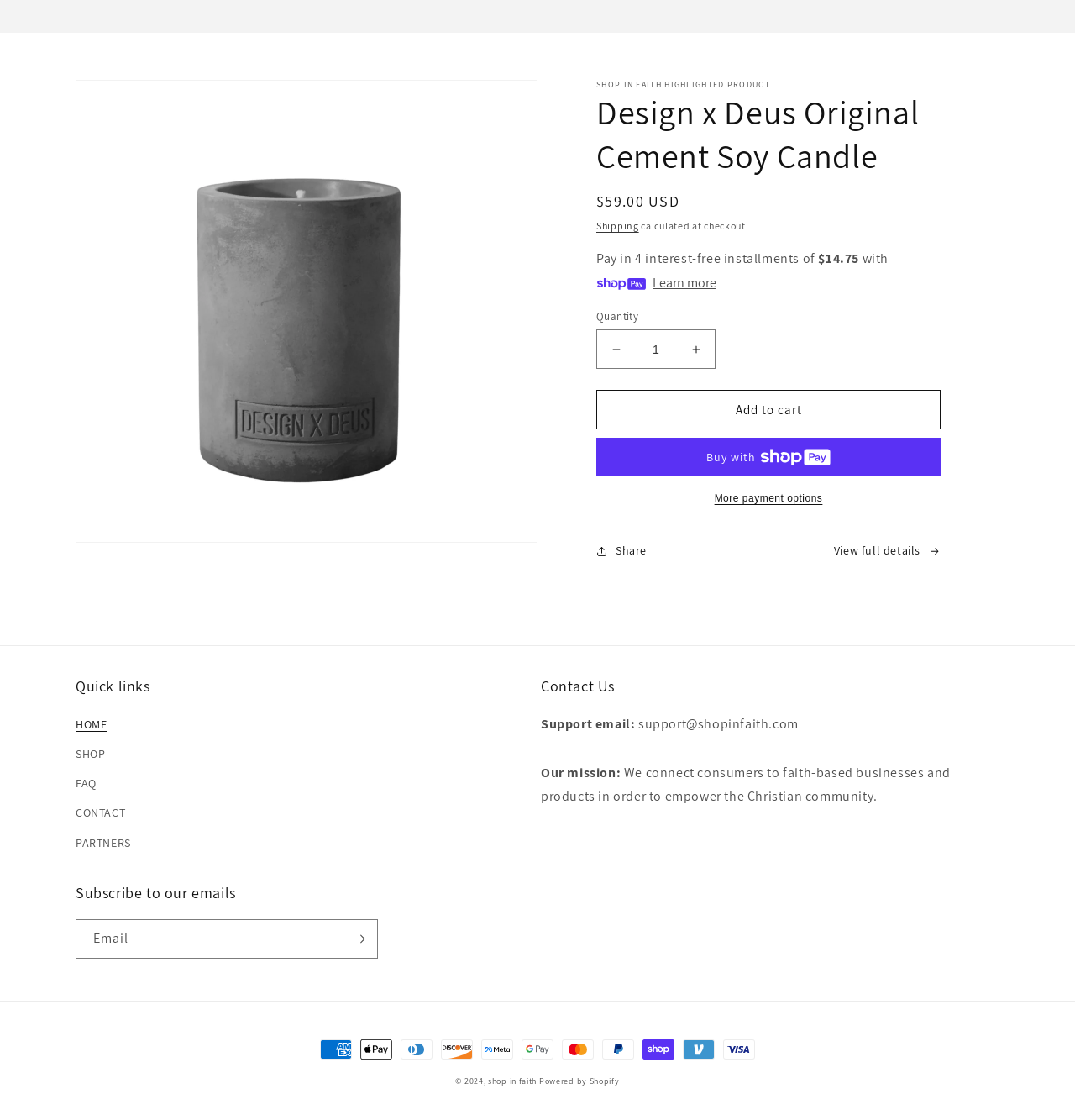Locate the bounding box of the UI element described by: "Shipping" in the given webpage screenshot.

[0.555, 0.196, 0.594, 0.207]